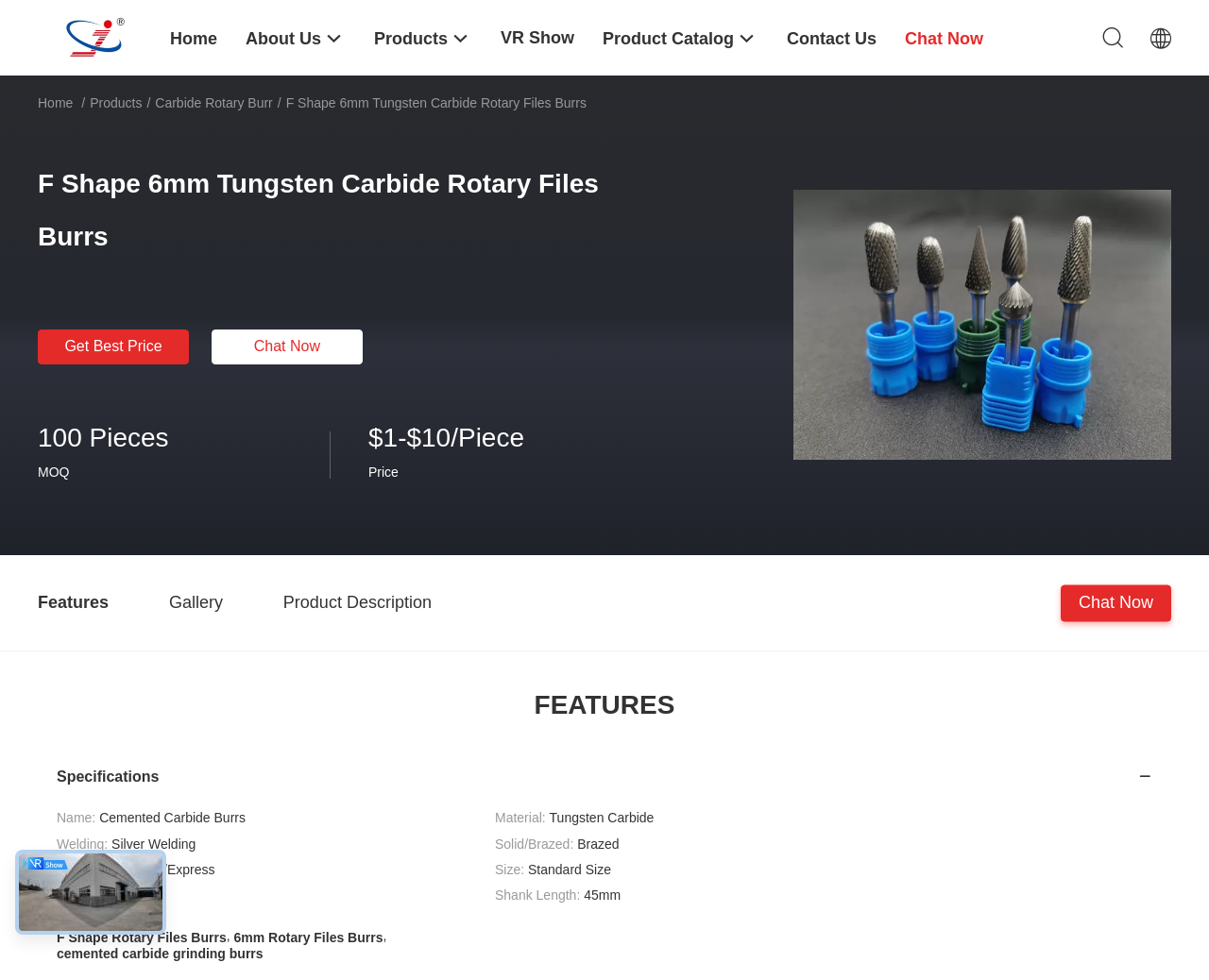Please determine the bounding box coordinates for the element that should be clicked to follow these instructions: "Change font size".

None